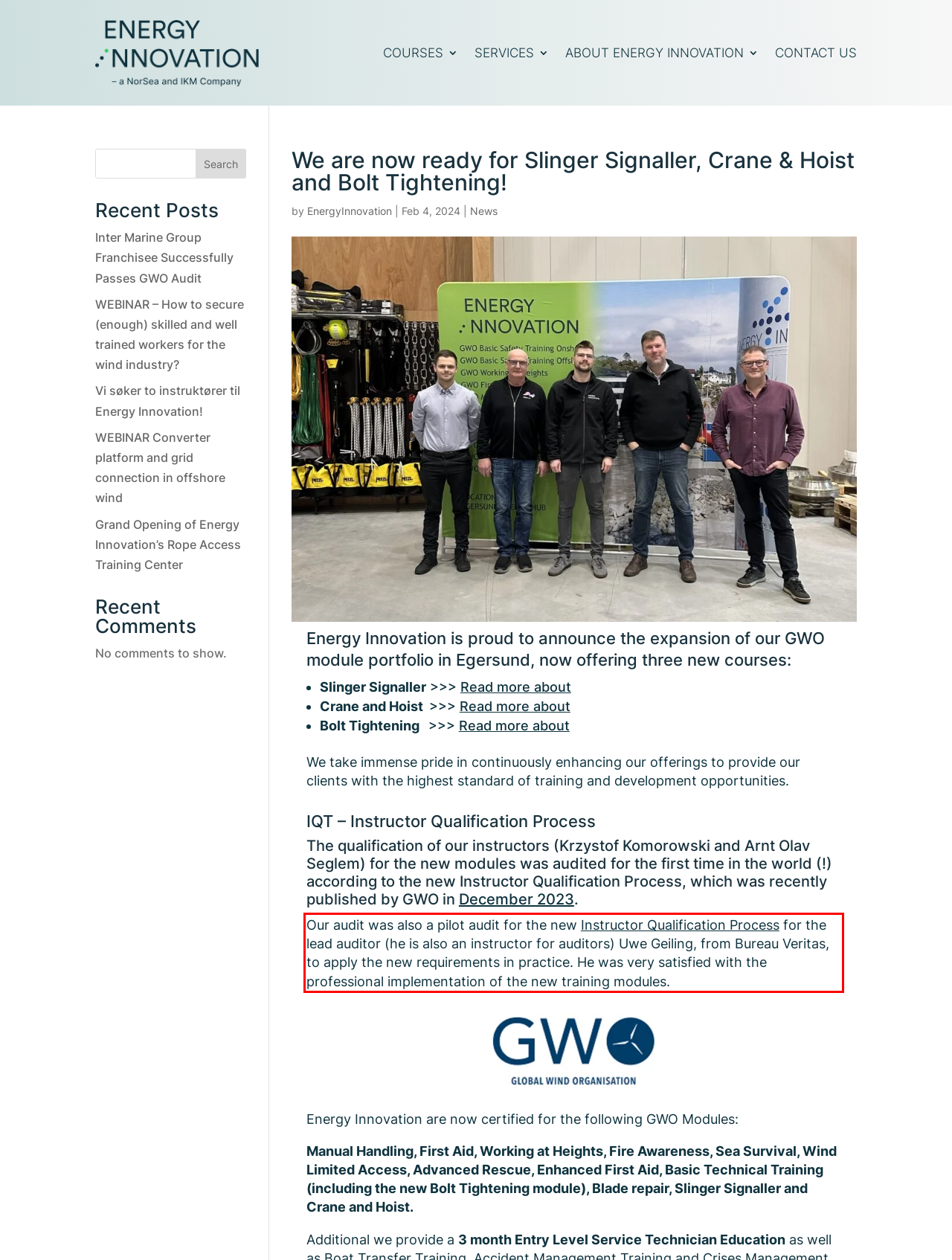Please look at the screenshot provided and find the red bounding box. Extract the text content contained within this bounding box.

Our audit was also a pilot audit for the new Instructor Qualification Process for the lead auditor (he is also an instructor for auditors) Uwe Geiling, from Bureau Veritas, to apply the new requirements in practice. He was very satisfied with the professional implementation of the new training modules.